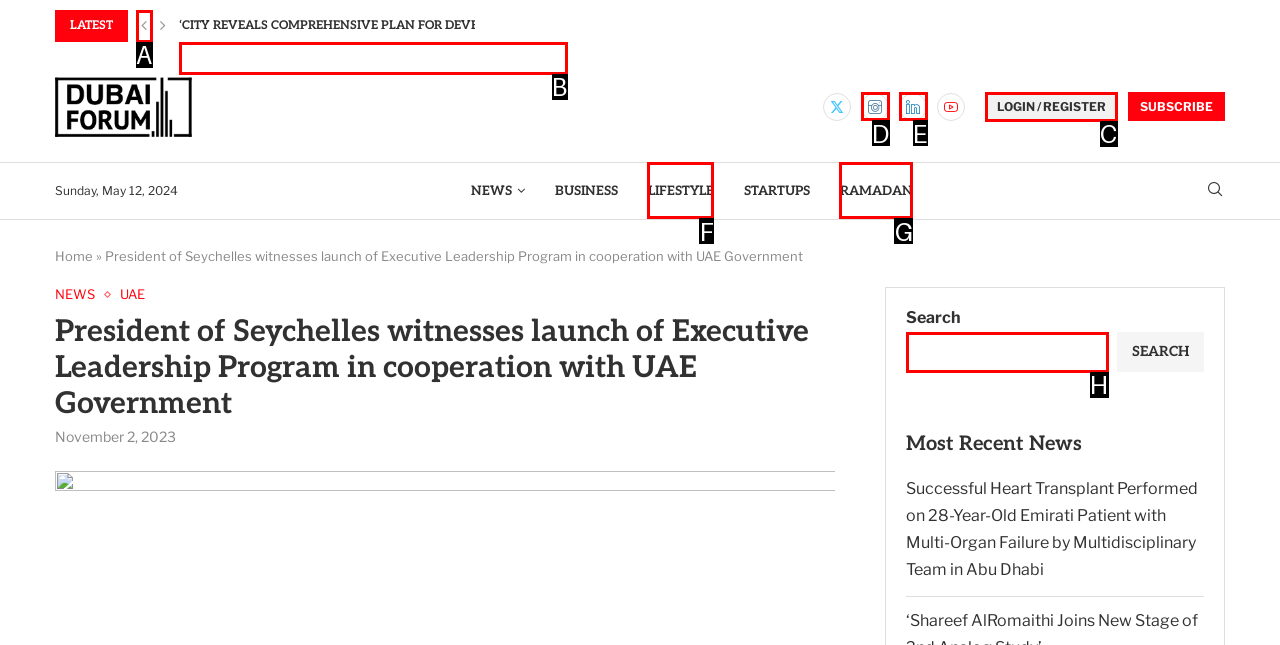Determine which HTML element to click for this task: Login or register Provide the letter of the selected choice.

C